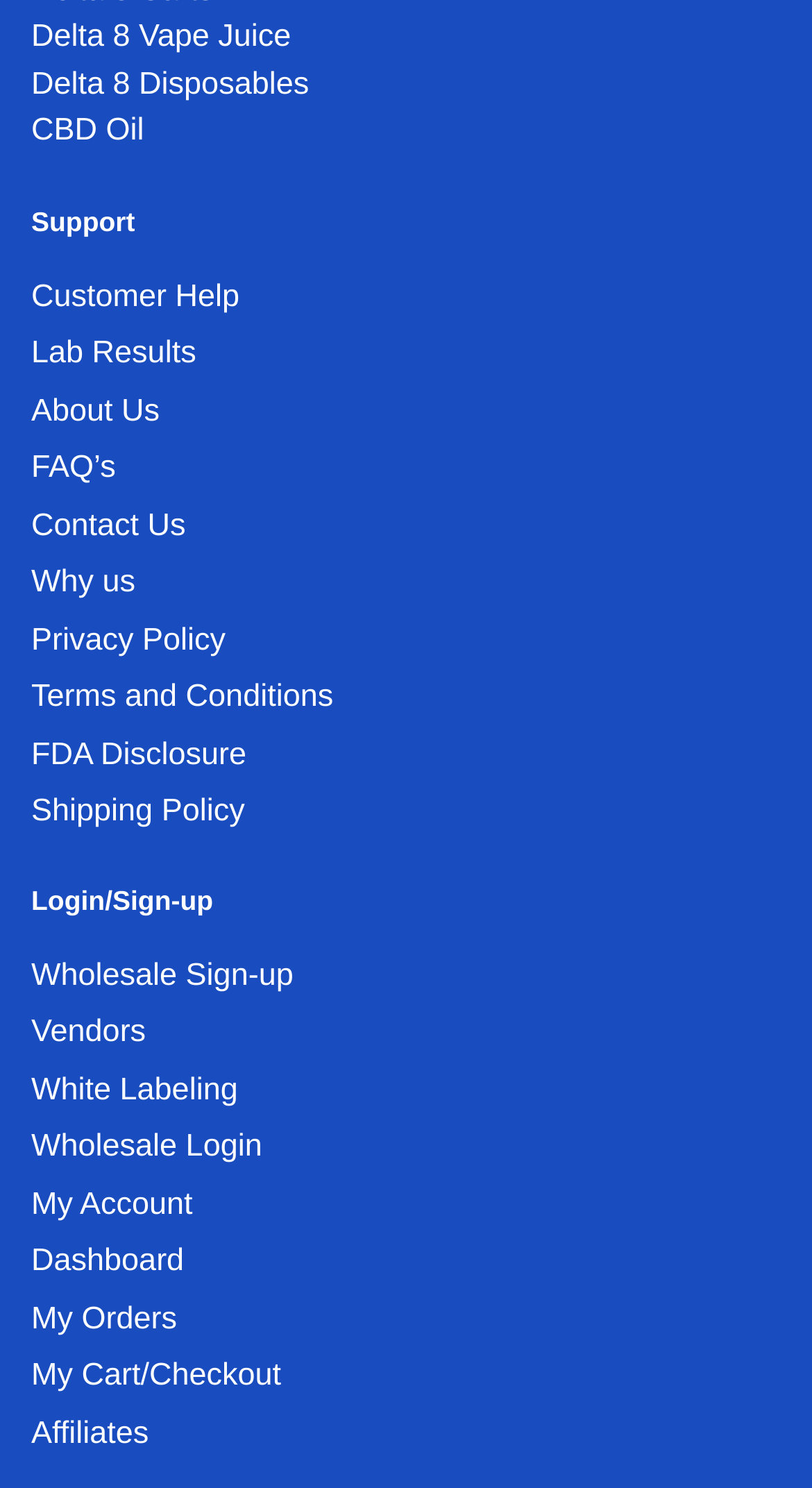Identify the bounding box coordinates of the clickable section necessary to follow the following instruction: "Check out". The coordinates should be presented as four float numbers from 0 to 1, i.e., [left, top, right, bottom].

[0.038, 0.913, 0.346, 0.937]